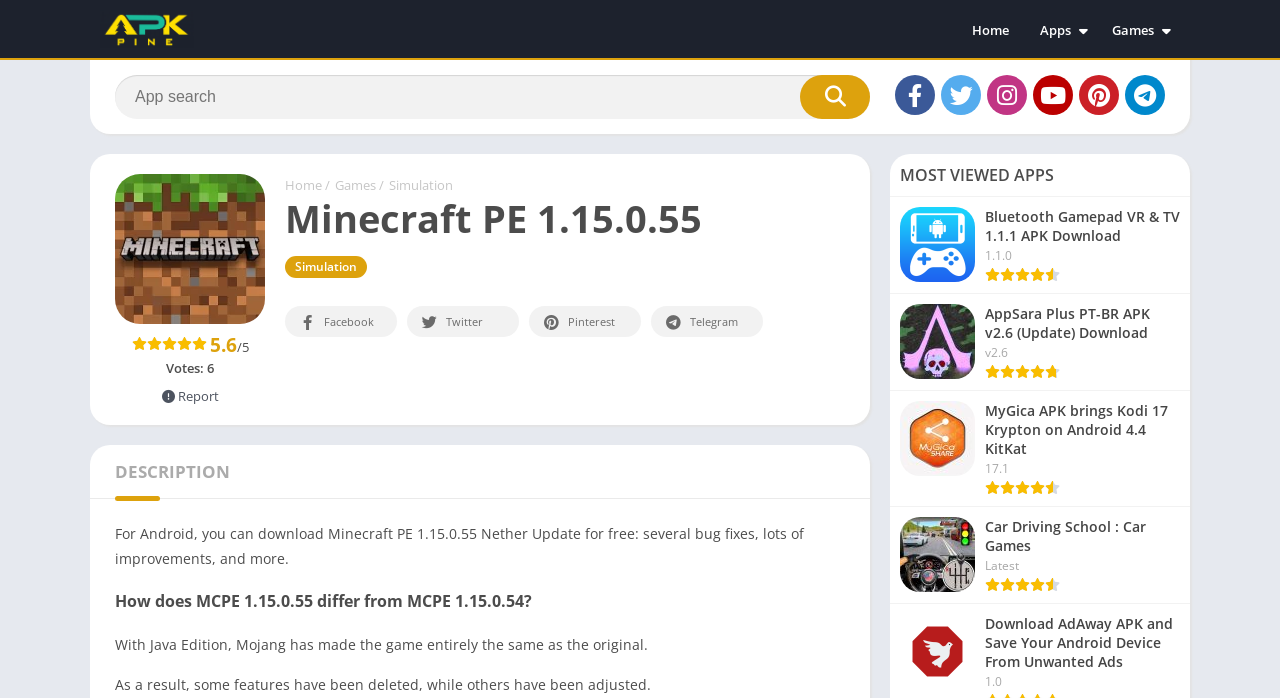Based on the description "title="Pinterest"", find the bounding box of the specified UI element.

[0.843, 0.107, 0.874, 0.165]